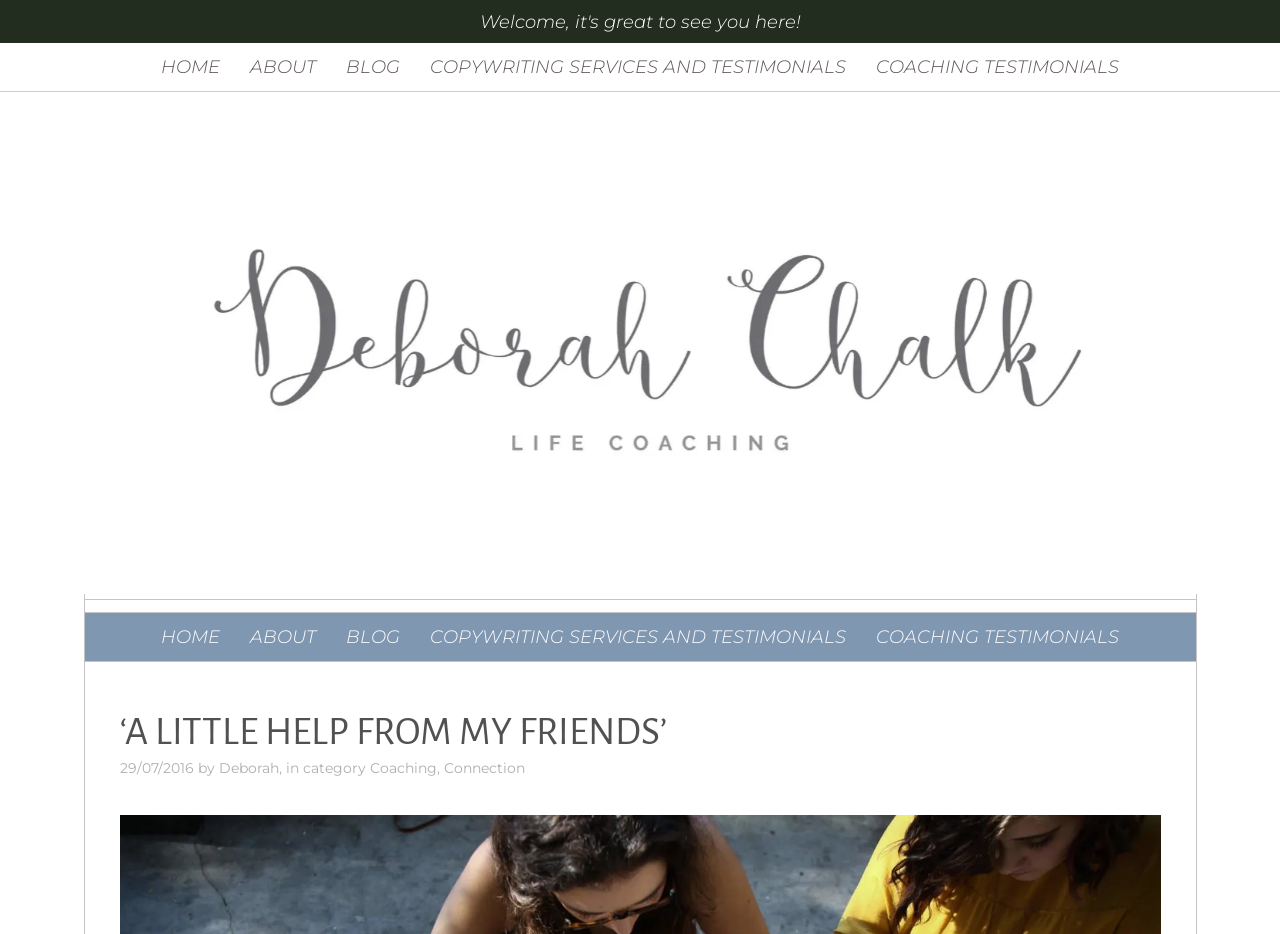Locate the bounding box coordinates for the element described below: "Coaching Testimonials". The coordinates must be four float values between 0 and 1, formatted as [left, top, right, bottom].

[0.673, 0.046, 0.886, 0.098]